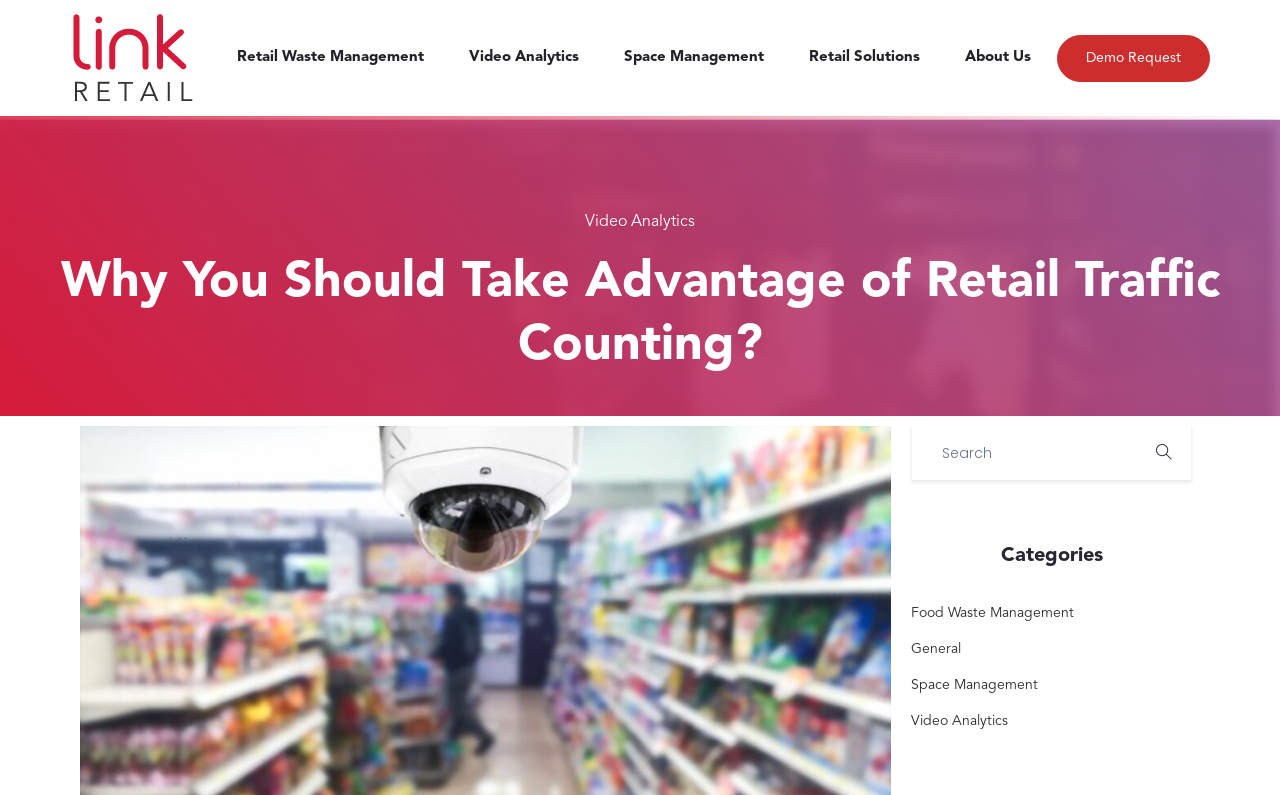Find the coordinates for the bounding box of the element with this description: "Retail Waste Management".

[0.185, 0.062, 0.331, 0.084]